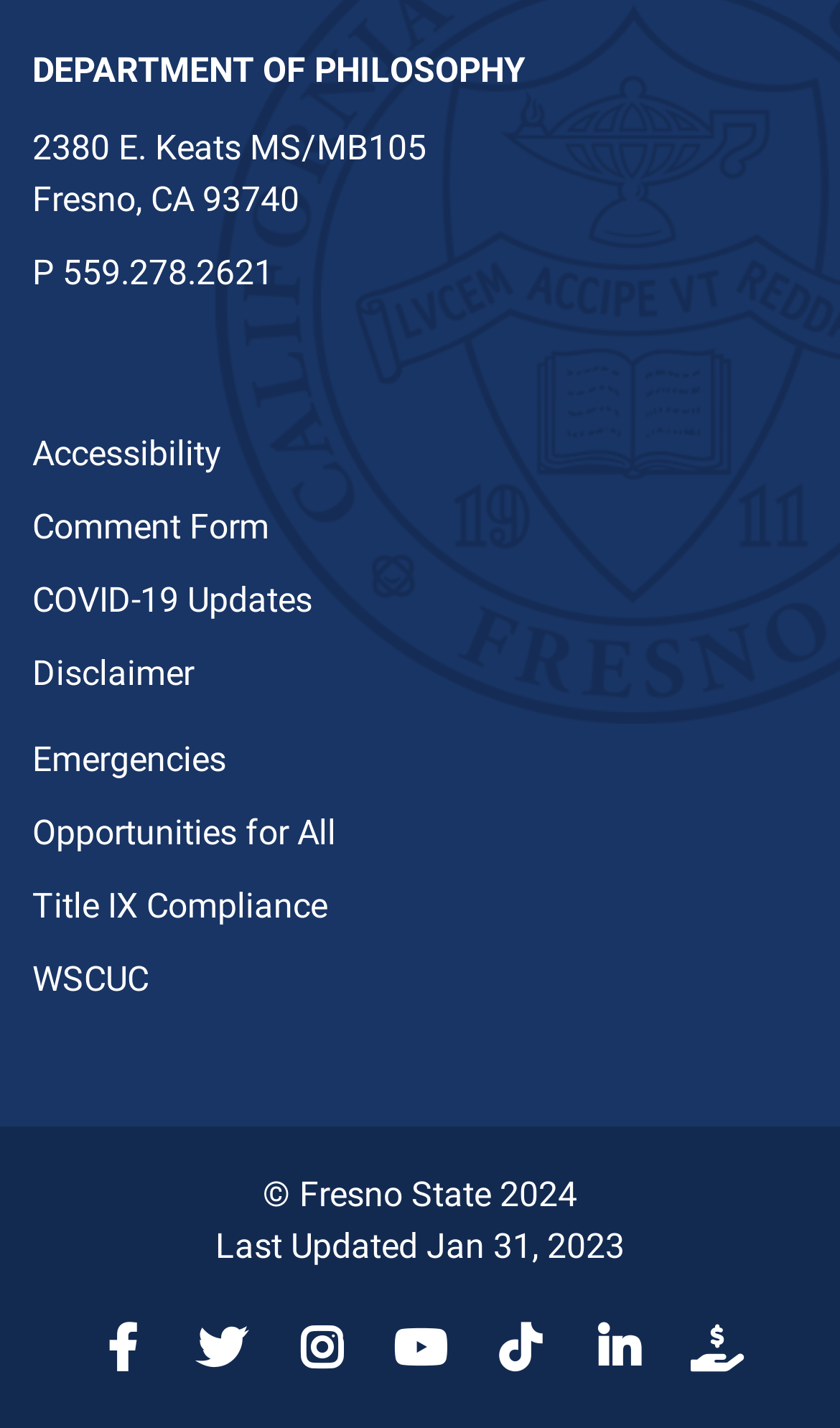Answer briefly with one word or phrase:
What is the copyright year of the webpage?

2024